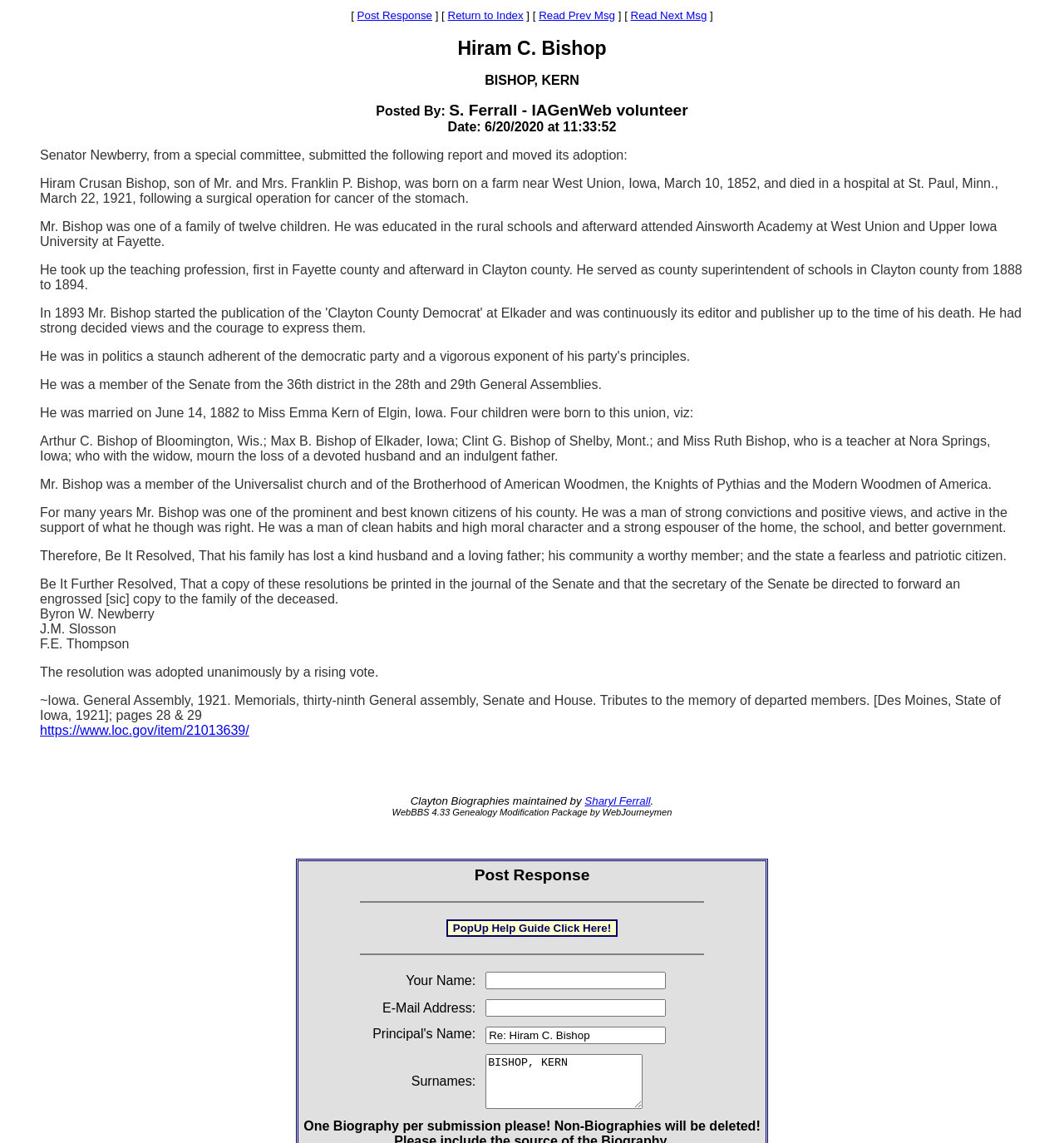Using the provided element description, identify the bounding box coordinates as (top-left x, top-left y, bottom-right x, bottom-right y). Ensure all values are between 0 and 1. Description: value="PopUp Help Guide Click Here!"

[0.419, 0.804, 0.581, 0.82]